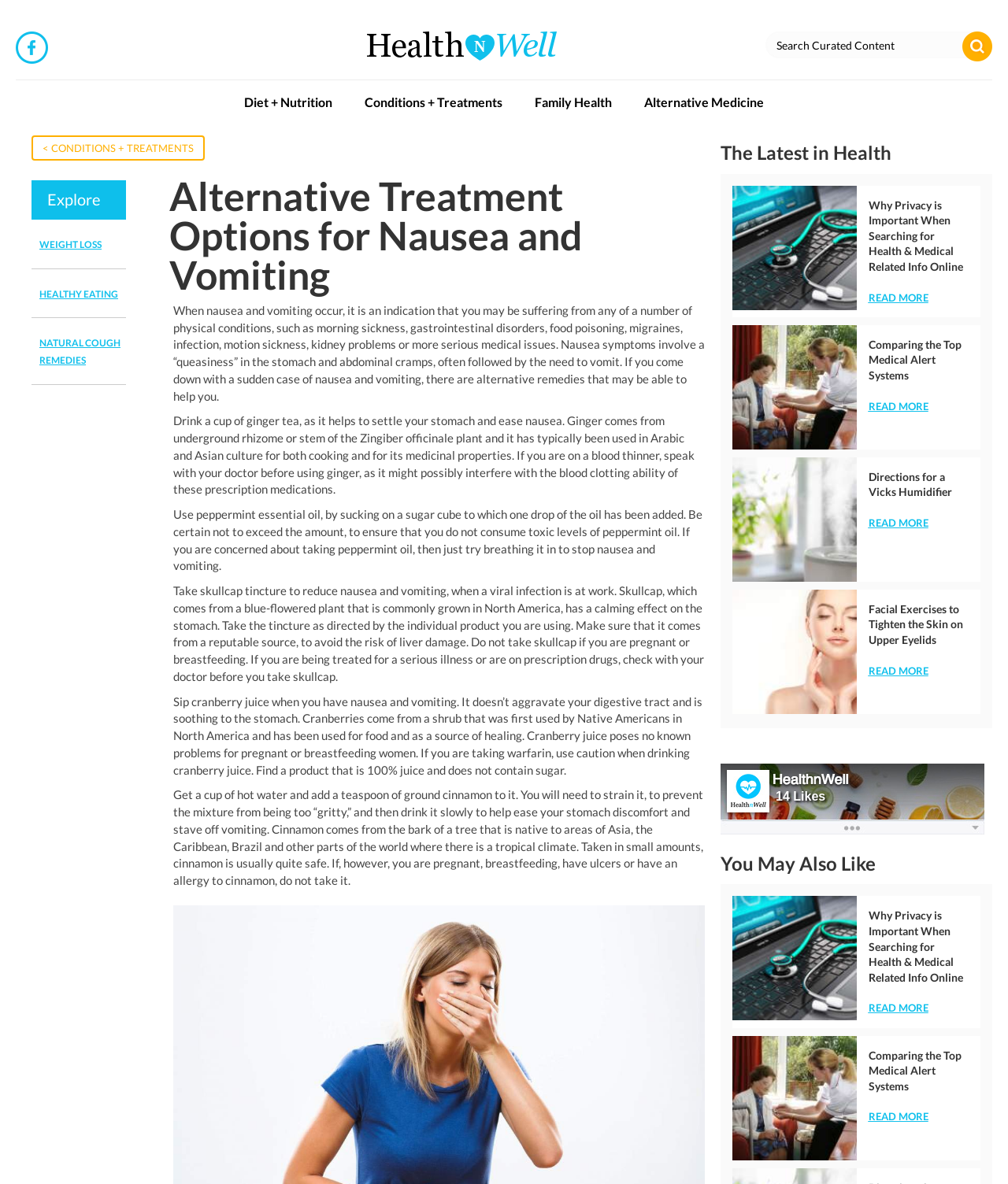Extract the bounding box coordinates for the UI element described by the text: "title="Directions for a Vicks Humidifier"". The coordinates should be in the form of [left, top, right, bottom] with values between 0 and 1.

[0.726, 0.386, 0.85, 0.491]